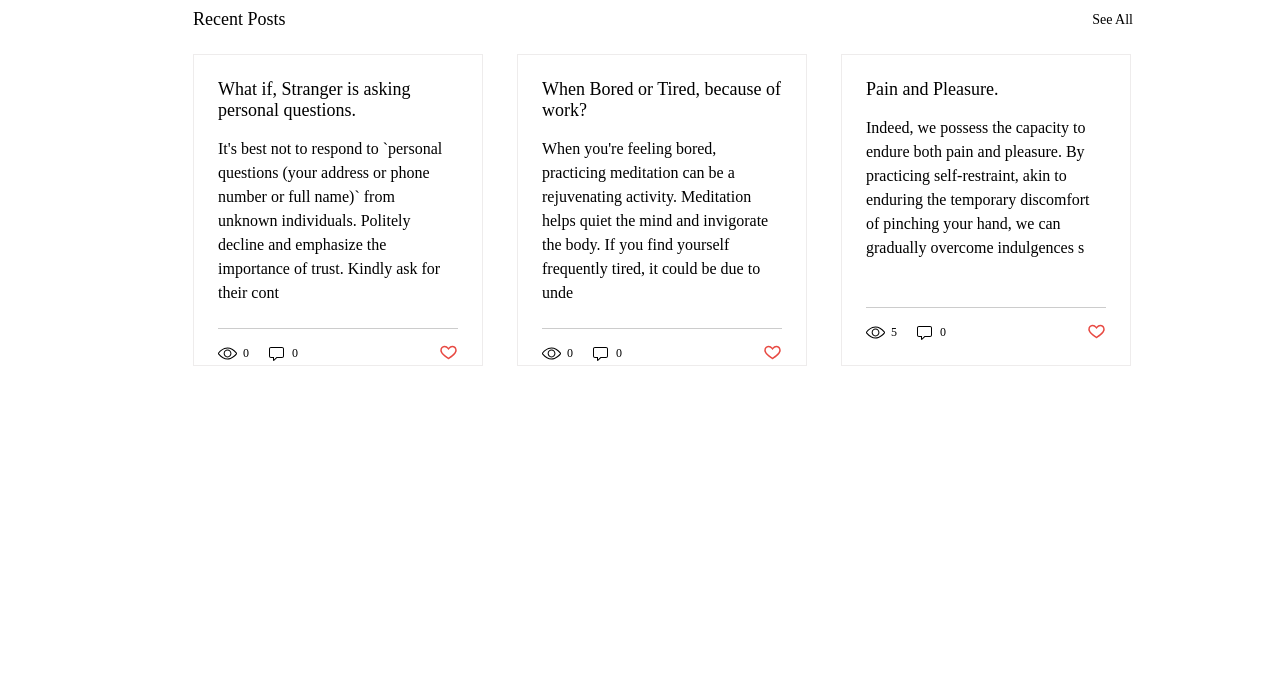Show the bounding box coordinates for the HTML element described as: "See All".

[0.853, 0.007, 0.885, 0.05]